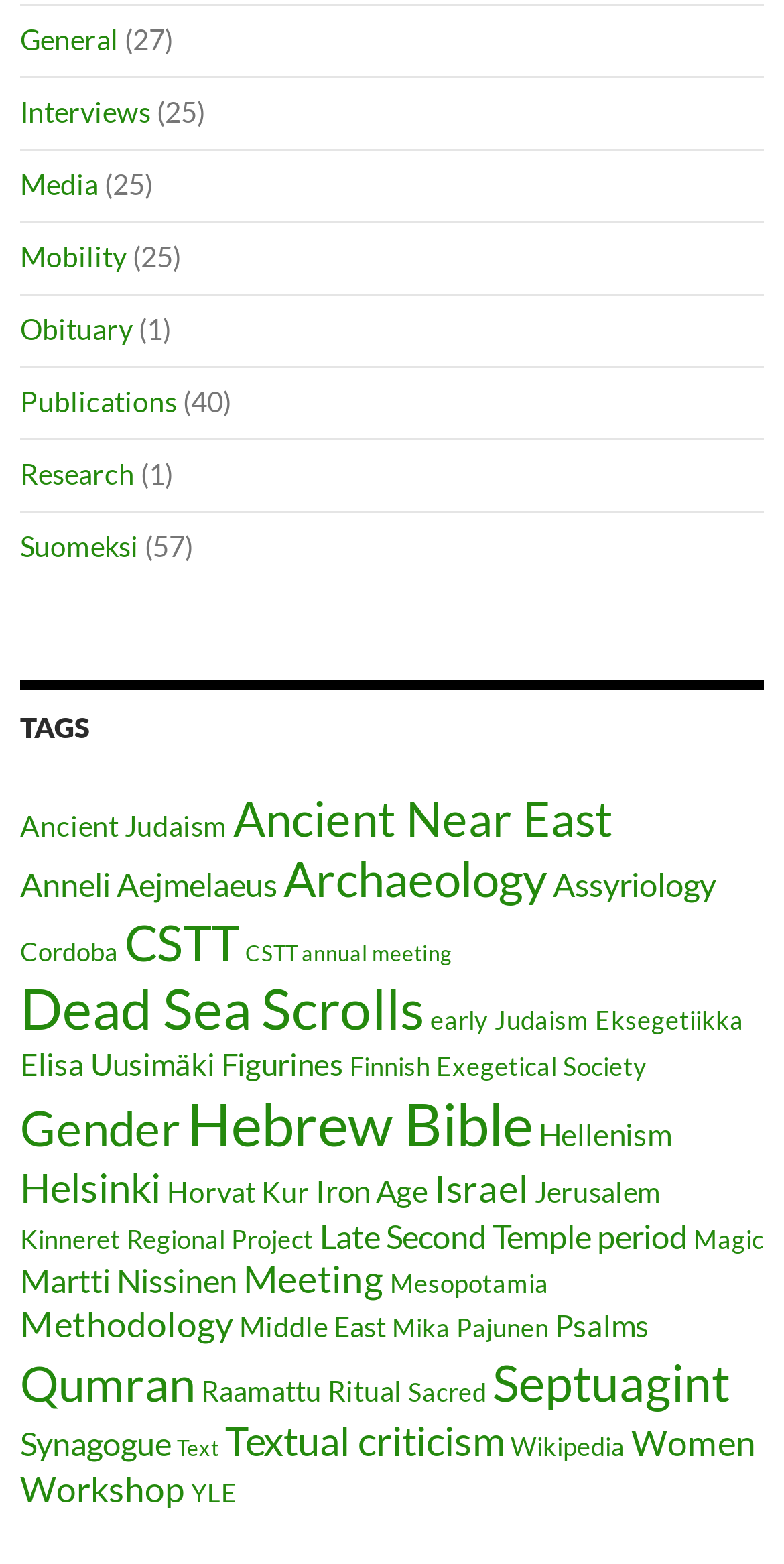What is the first link on the webpage?
Using the image as a reference, answer the question in detail.

The first link on the webpage is 'General' which is located at the top left corner of the webpage with a bounding box coordinate of [0.026, 0.014, 0.151, 0.036].